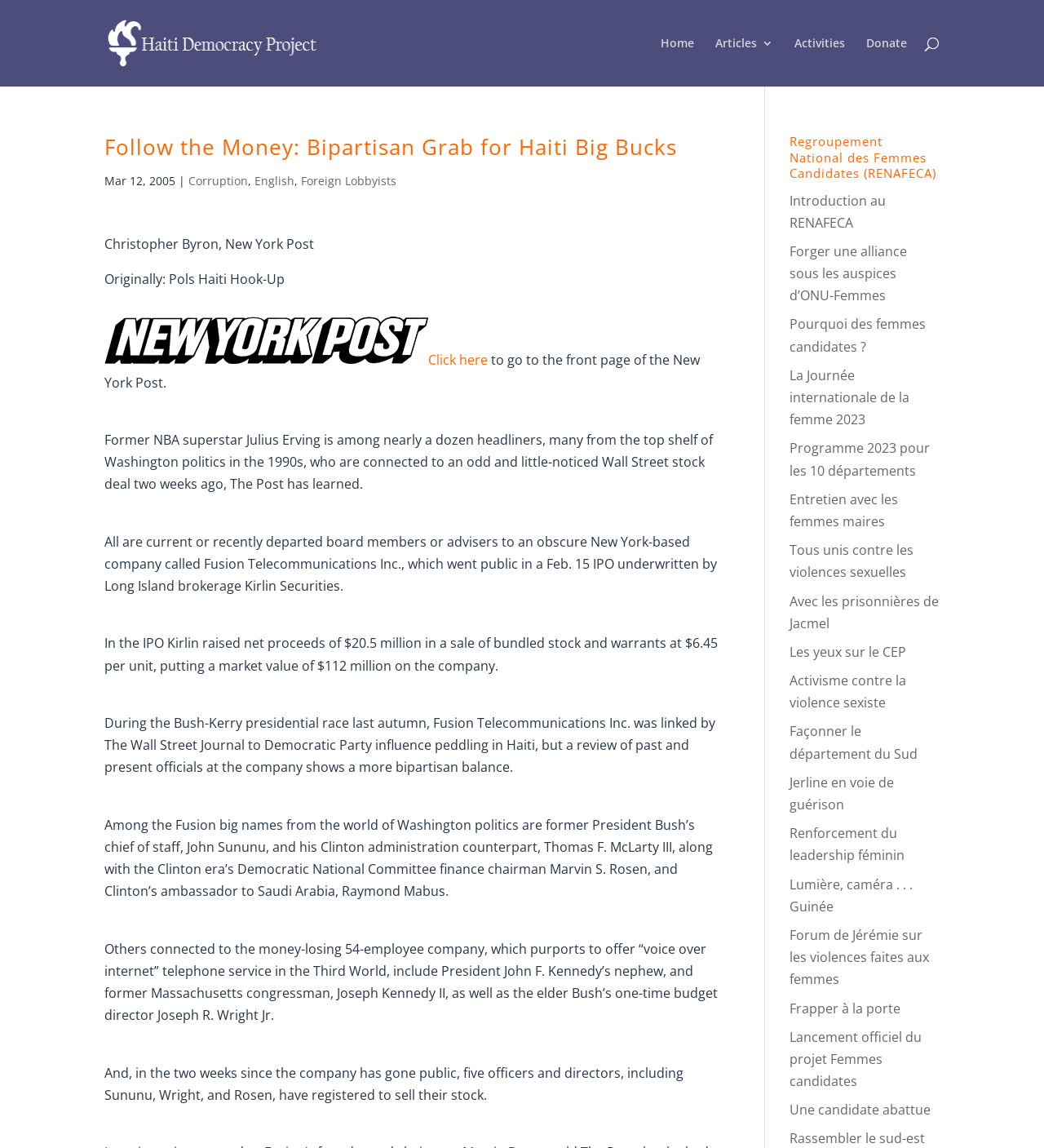For the following element description, predict the bounding box coordinates in the format (top-left x, top-left y, bottom-right x, bottom-right y). All values should be floating point numbers between 0 and 1. Description: Articles

[0.685, 0.033, 0.741, 0.075]